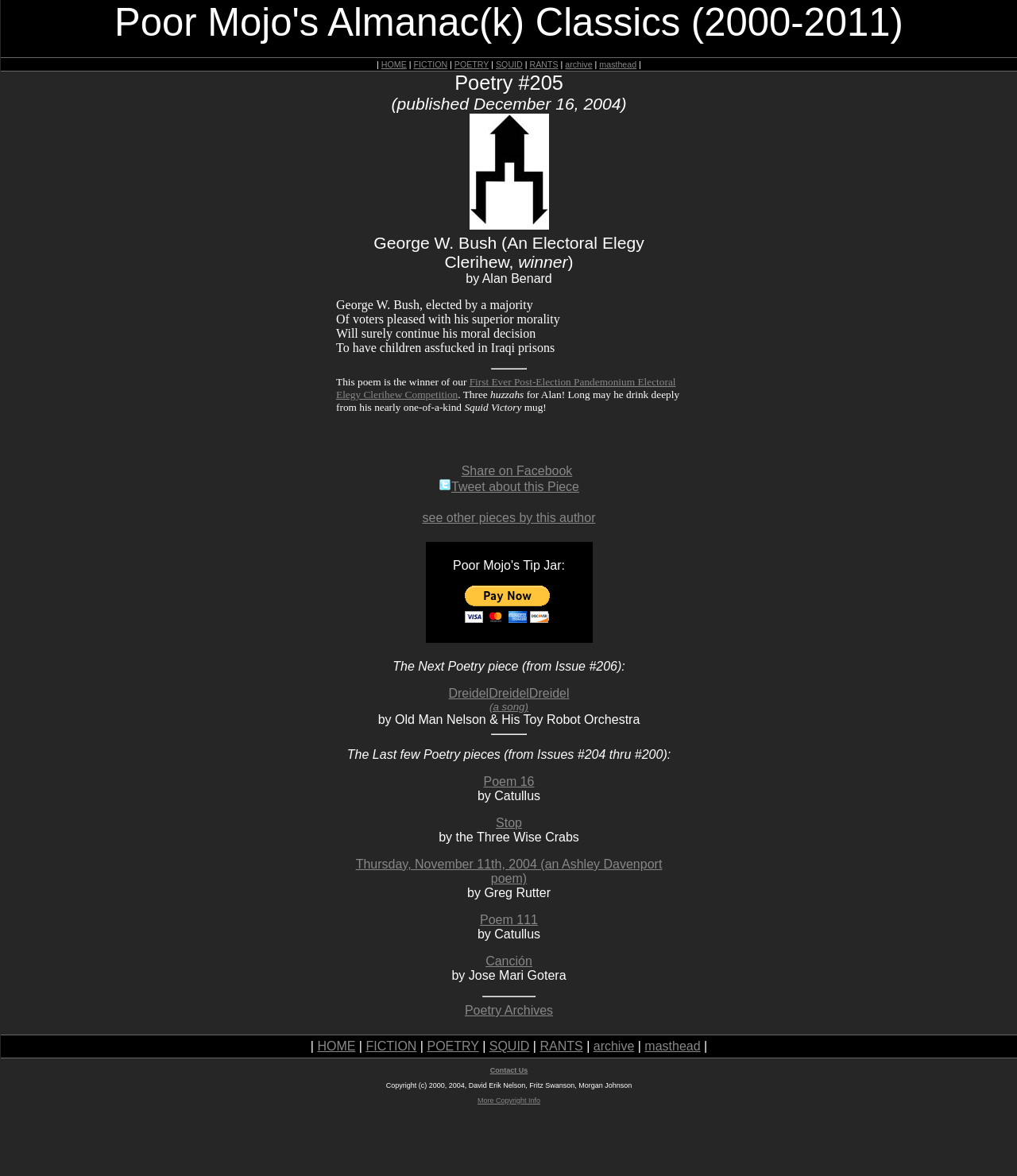Respond concisely with one word or phrase to the following query:
What is the title of the poem?

George W. Bush (An Electoral Elegy Clerihew, winner)